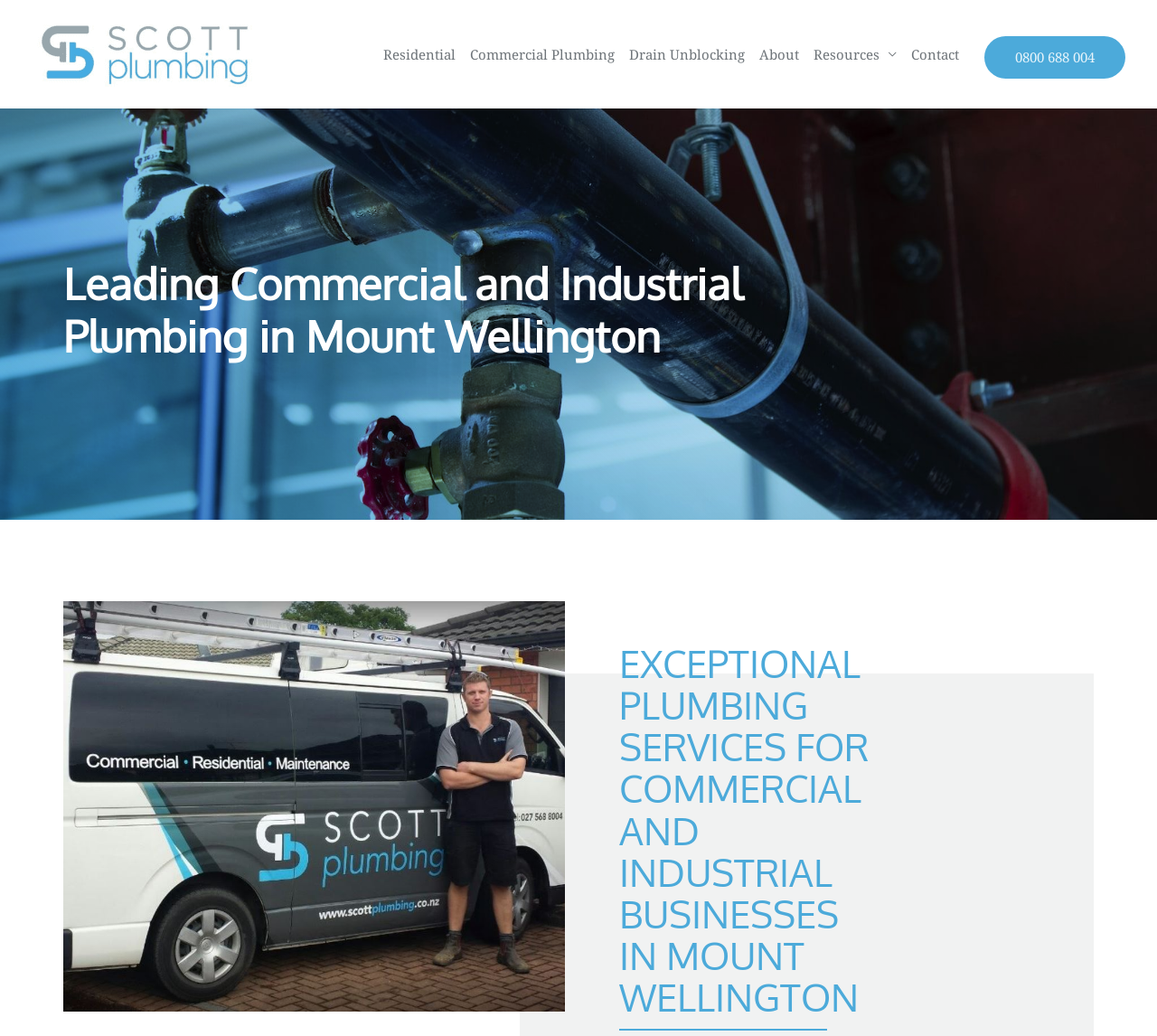Extract the heading text from the webpage.

Leading Commercial and Industrial Plumbing in Mount Wellington